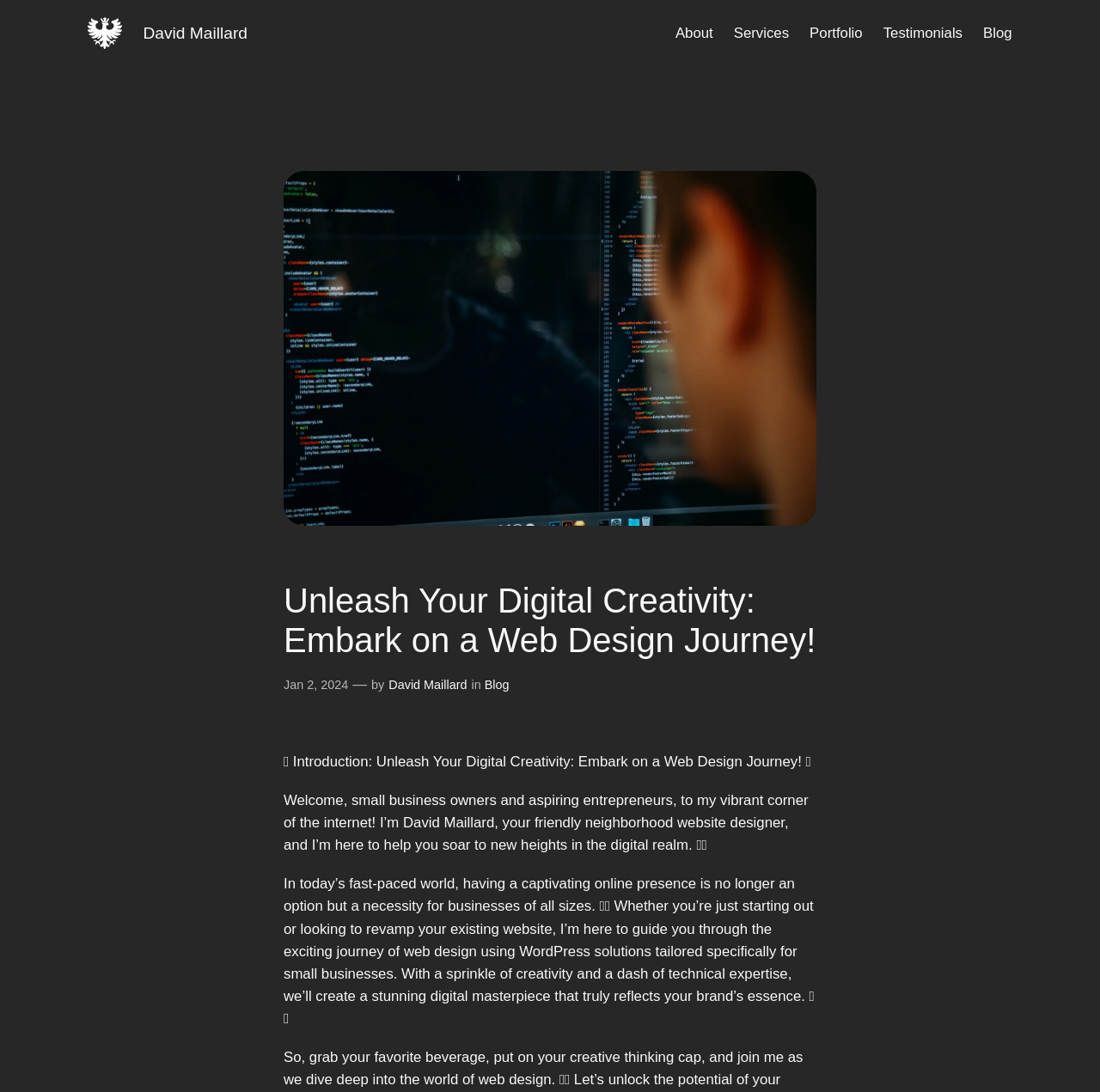Could you highlight the region that needs to be clicked to execute the instruction: "Click on the 'About' link in the menu"?

[0.614, 0.02, 0.648, 0.041]